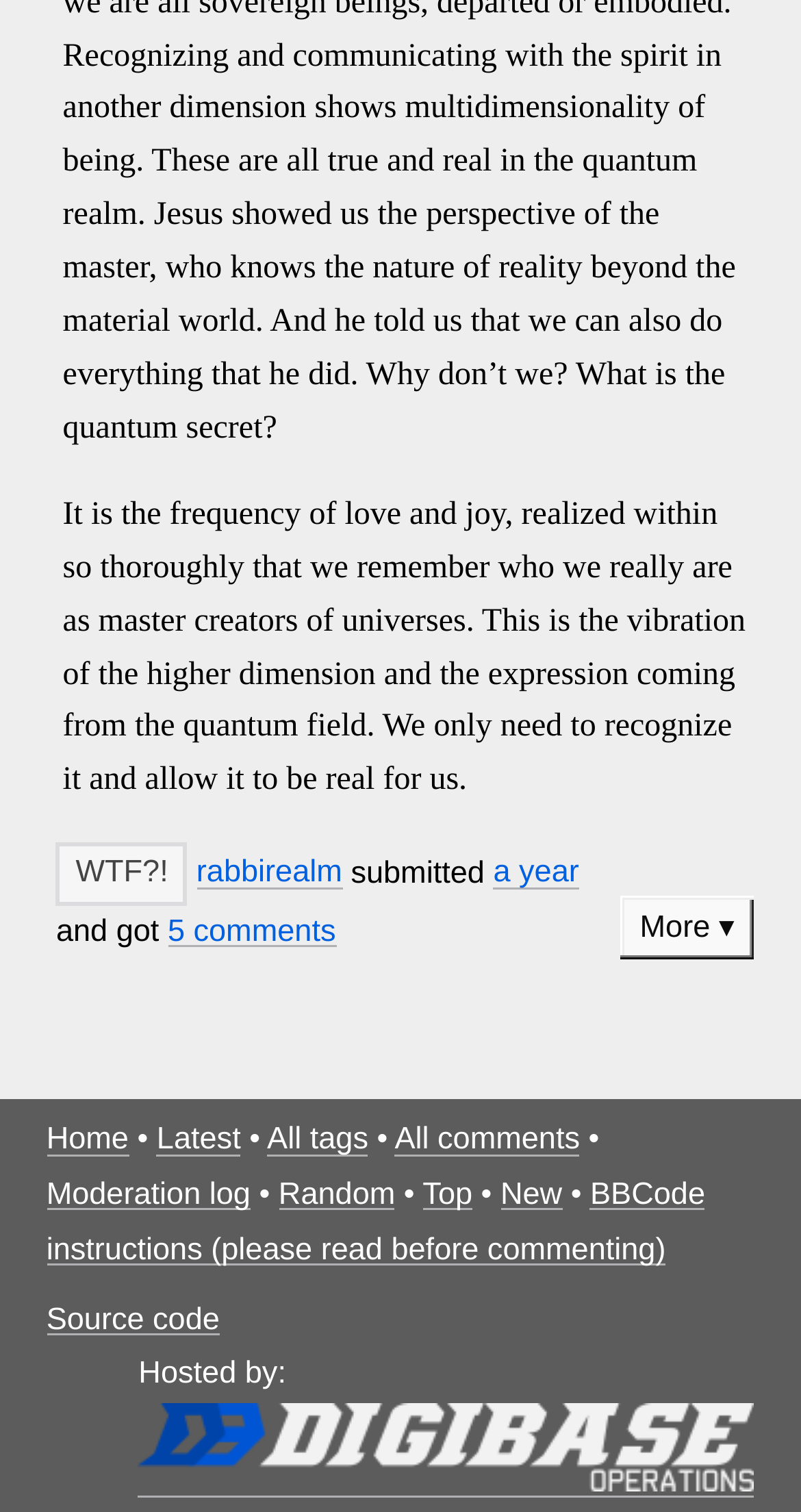What is the host of the website?
Based on the screenshot, answer the question with a single word or phrase.

Digibase Operations